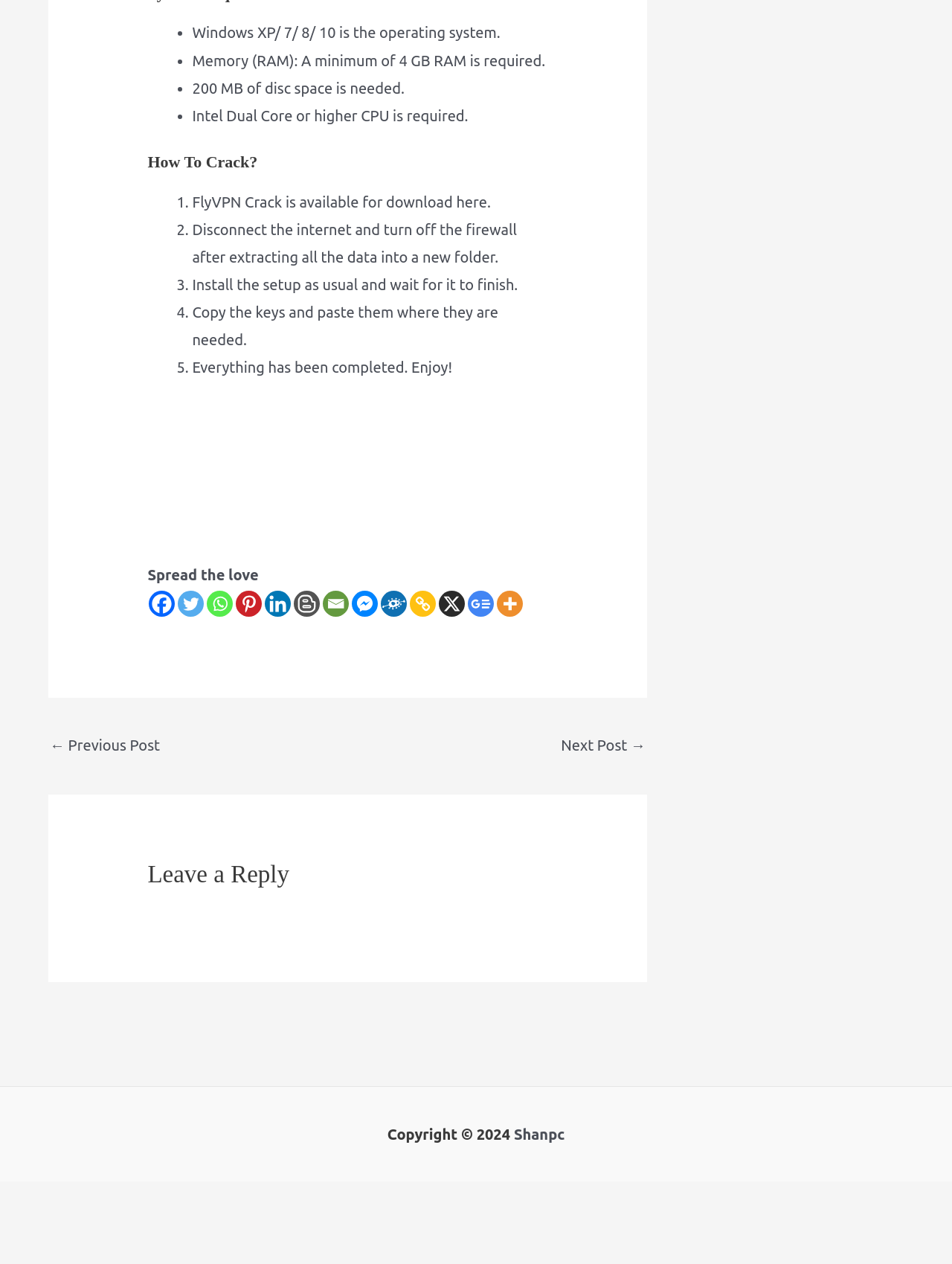Given the element description: "Shanpc", predict the bounding box coordinates of the UI element it refers to, using four float numbers between 0 and 1, i.e., [left, top, right, bottom].

[0.54, 0.89, 0.593, 0.904]